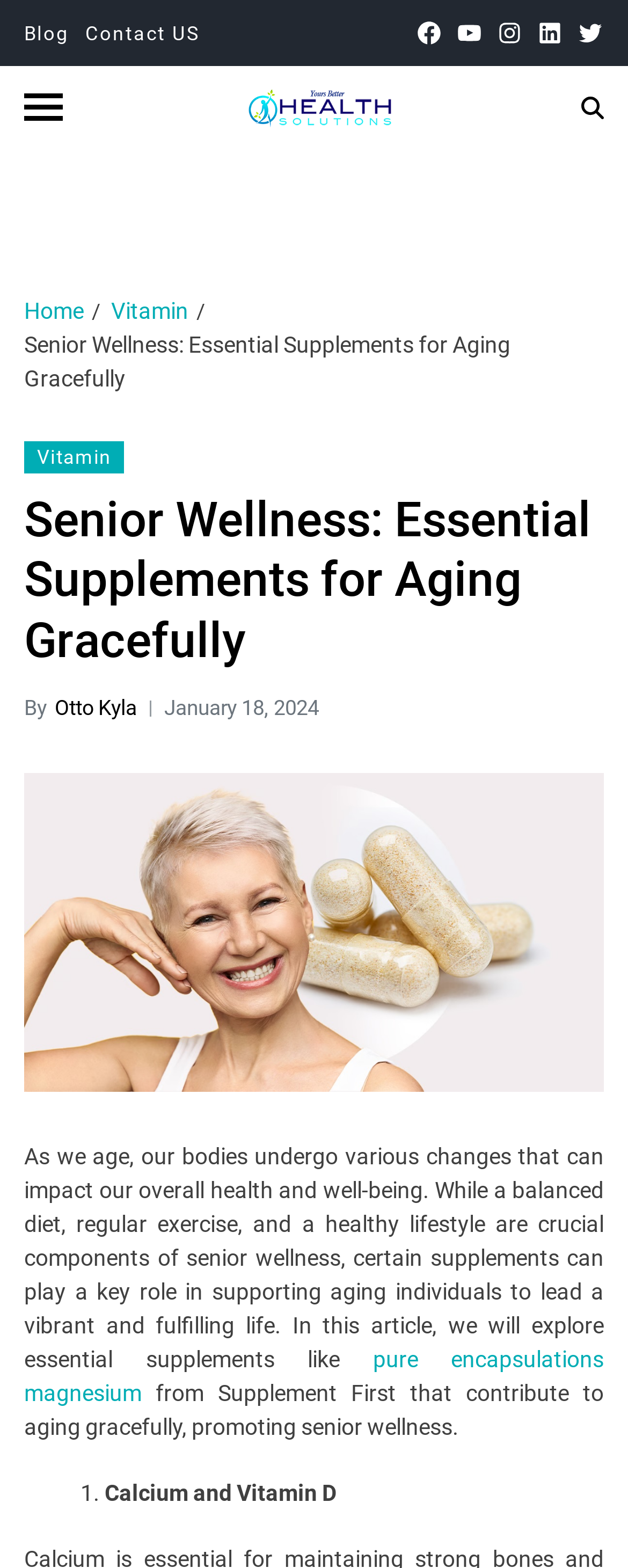Find the primary header on the webpage and provide its text.

Senior Wellness: Essential Supplements for Aging Gracefully